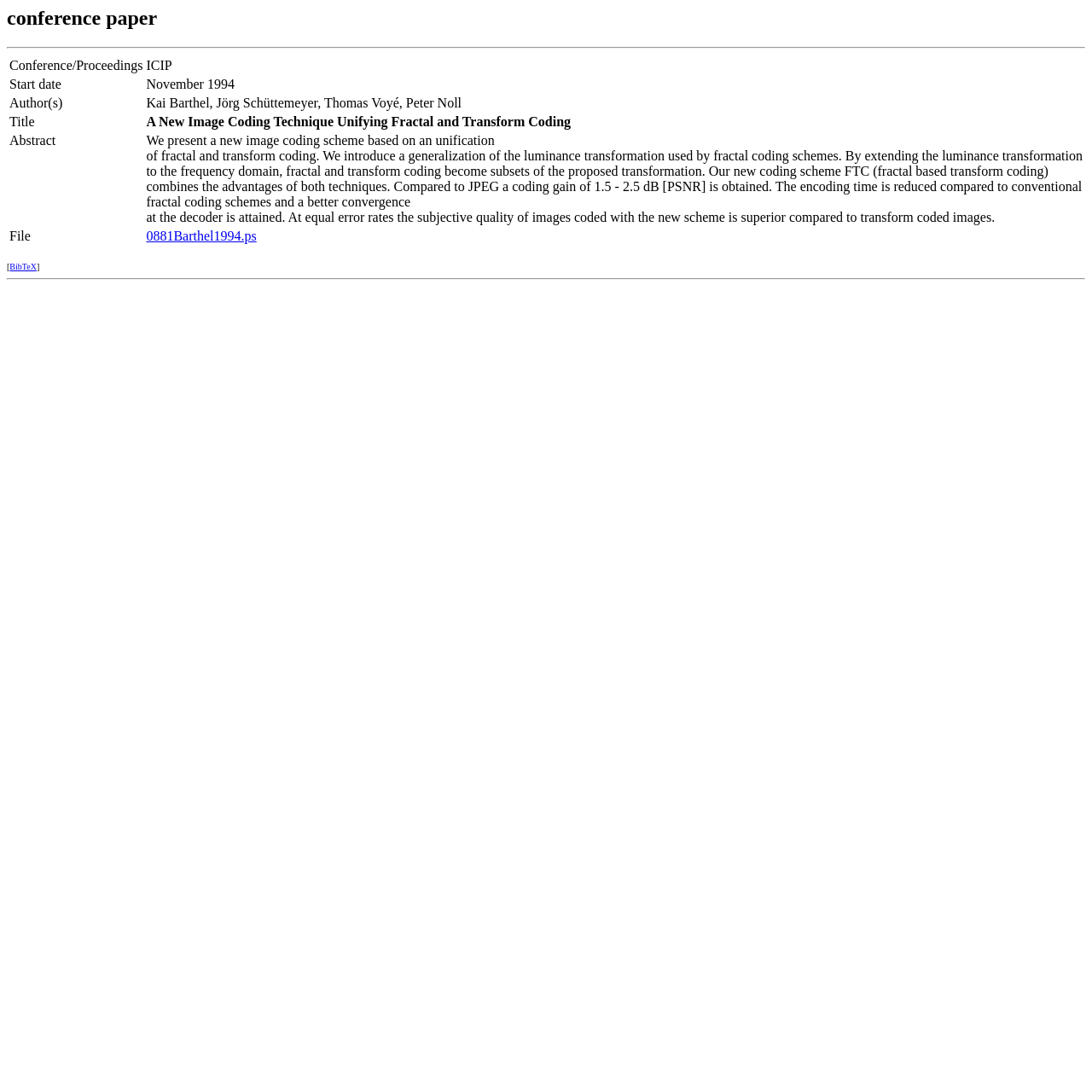What is the start date of the conference?
Answer with a single word or phrase by referring to the visual content.

November 1994